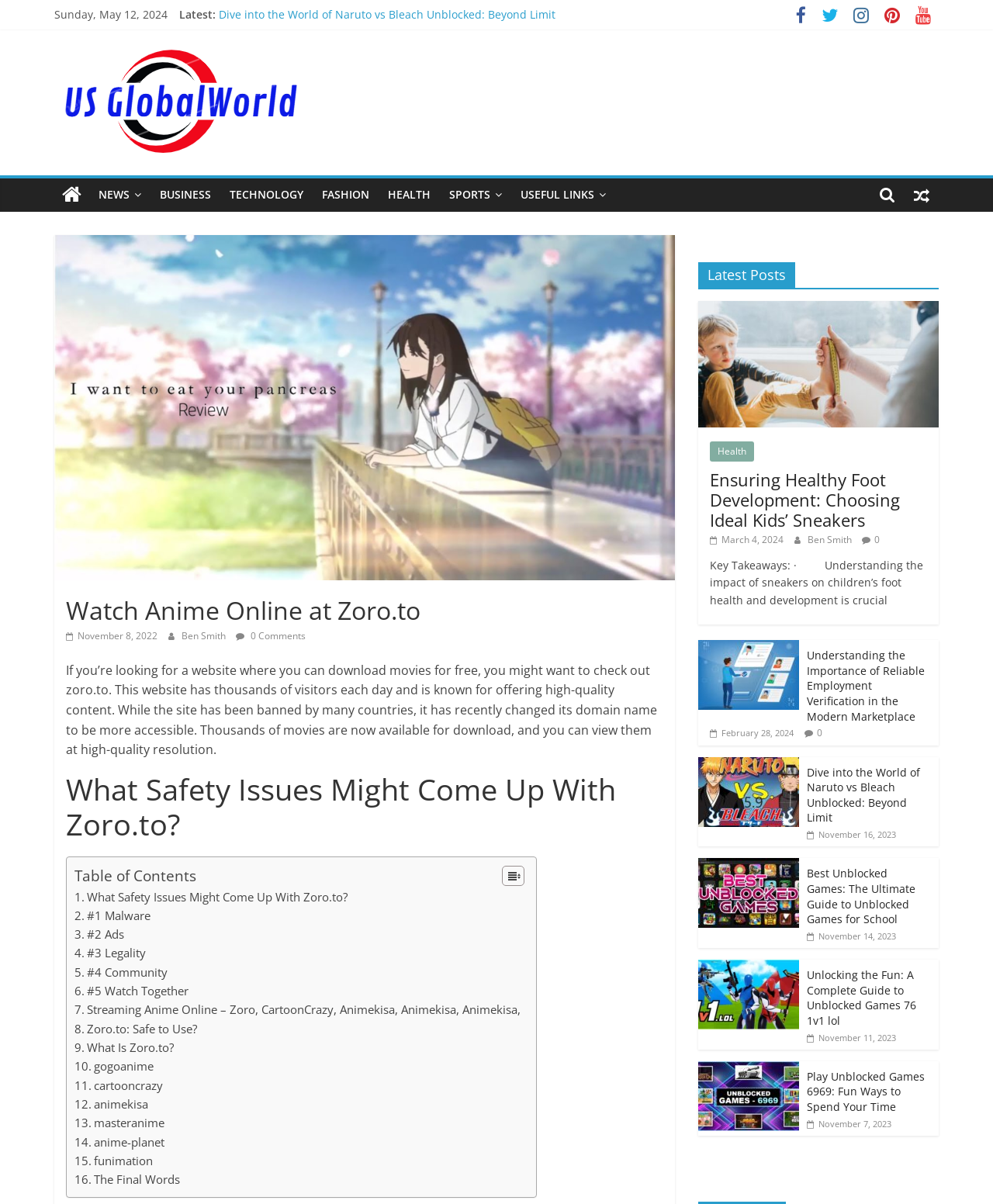Find the bounding box coordinates for the element described here: "title="View a random post"".

[0.911, 0.148, 0.945, 0.176]